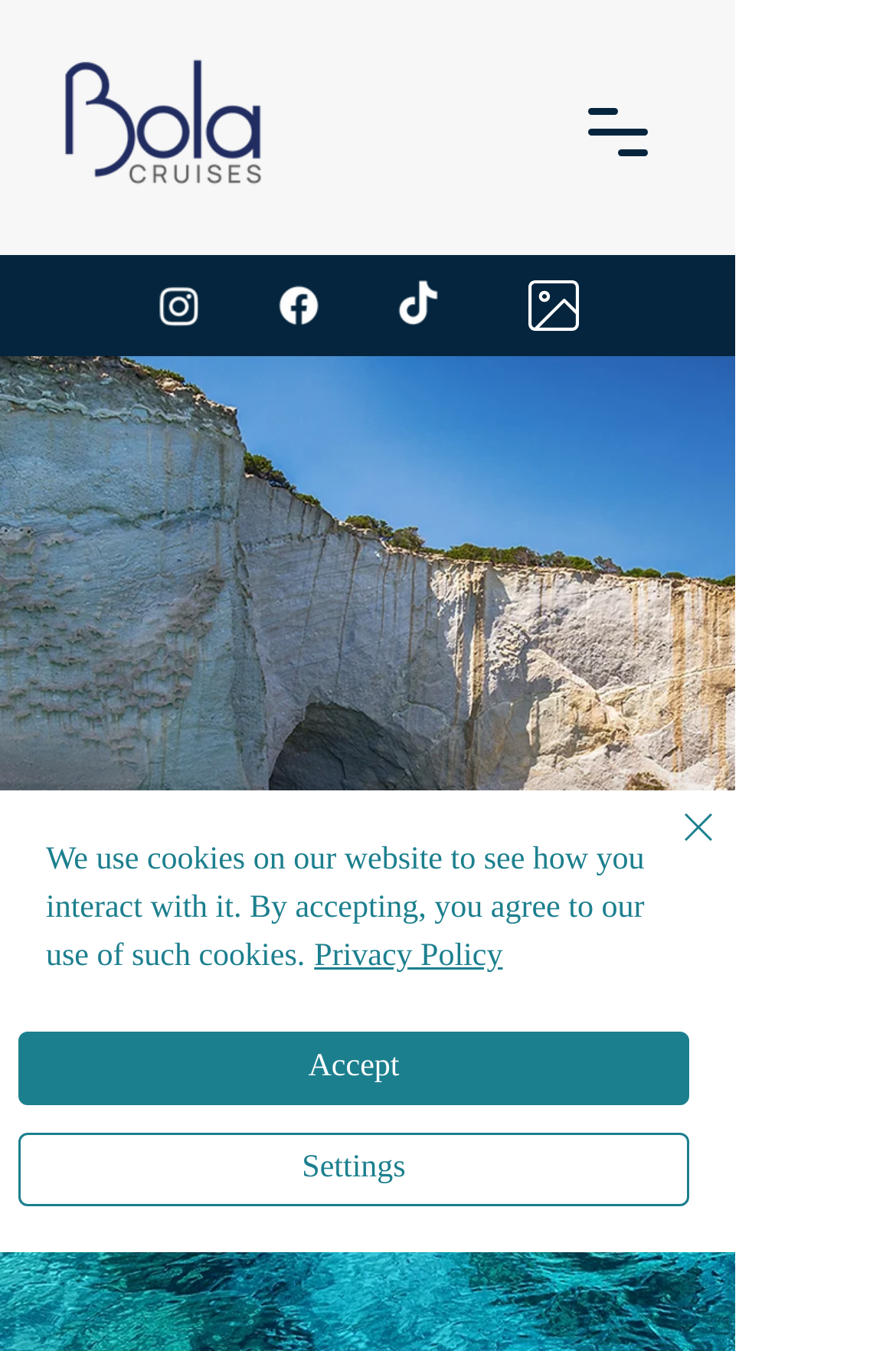Determine the bounding box coordinates for the area that needs to be clicked to fulfill this task: "Visit SwissAAA Sport Shooting Academy". The coordinates must be given as four float numbers between 0 and 1, i.e., [left, top, right, bottom].

None